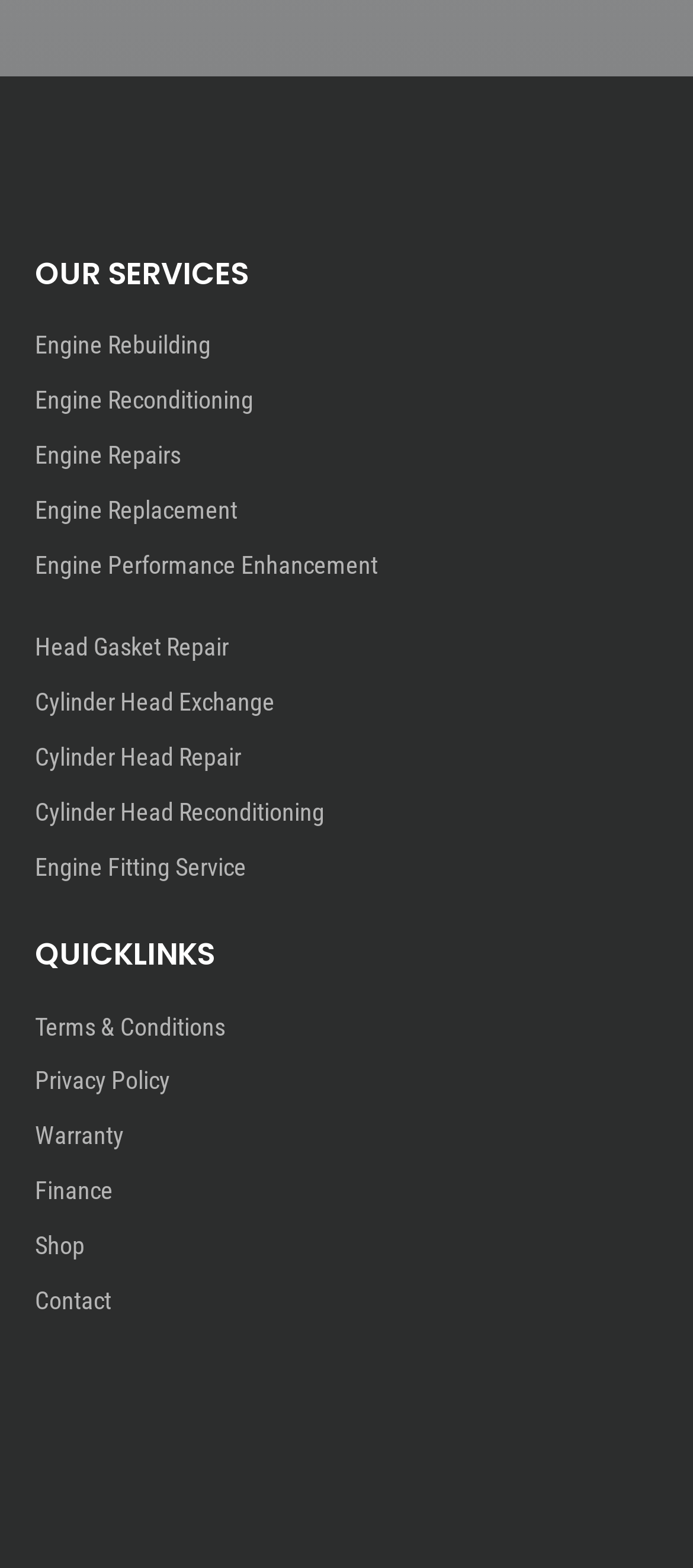Find the bounding box coordinates for the area that must be clicked to perform this action: "click on the 'bonnie mattingly' link".

None